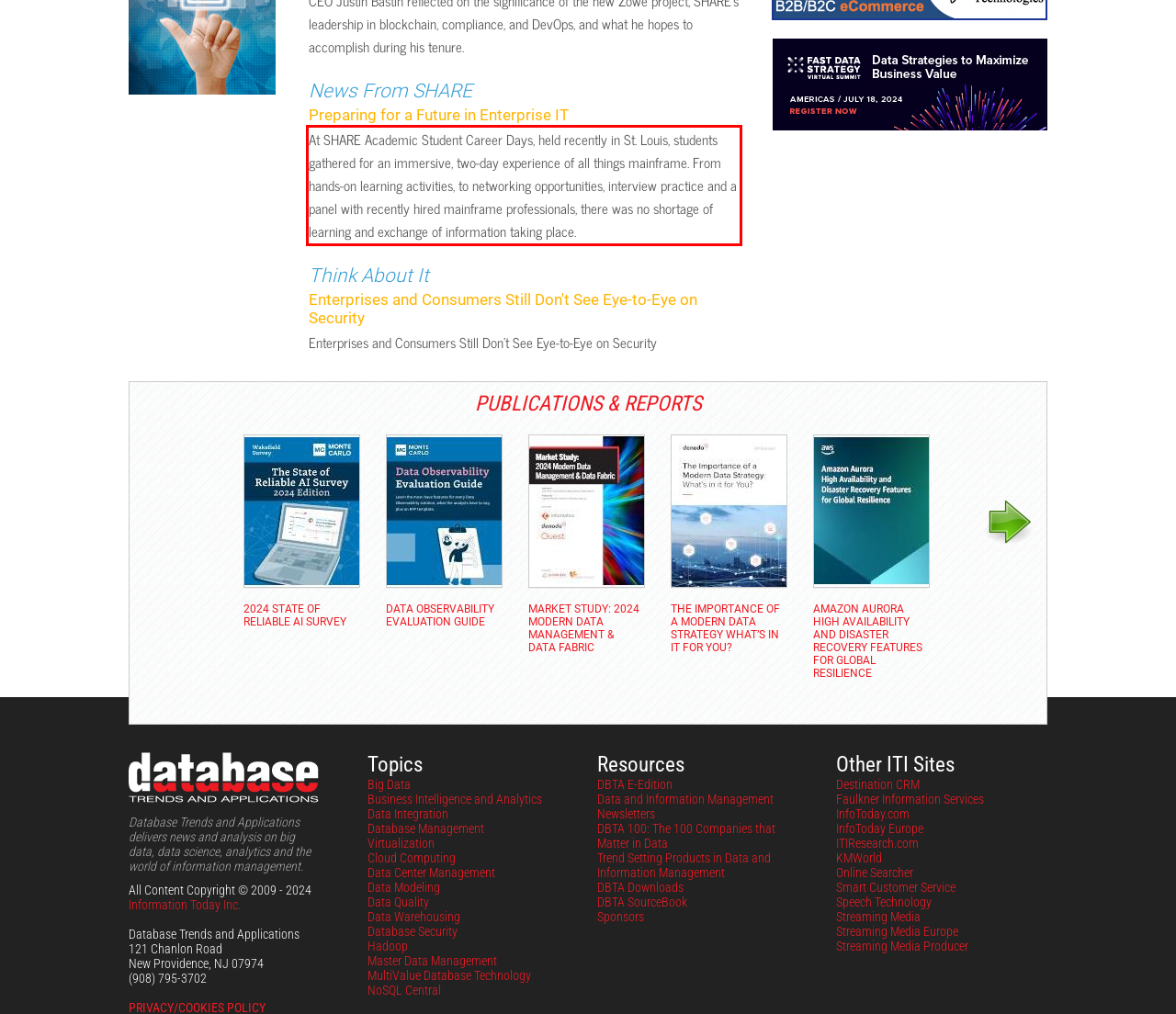From the given screenshot of a webpage, identify the red bounding box and extract the text content within it.

At SHARE Academic Student Career Days, held recently in St. Louis, students gathered for an immersive, two-day experience of all things mainframe. From hands-on learning activities, to networking opportunities, interview practice and a panel with recently hired mainframe professionals, there was no shortage of learning and exchange of information taking place.